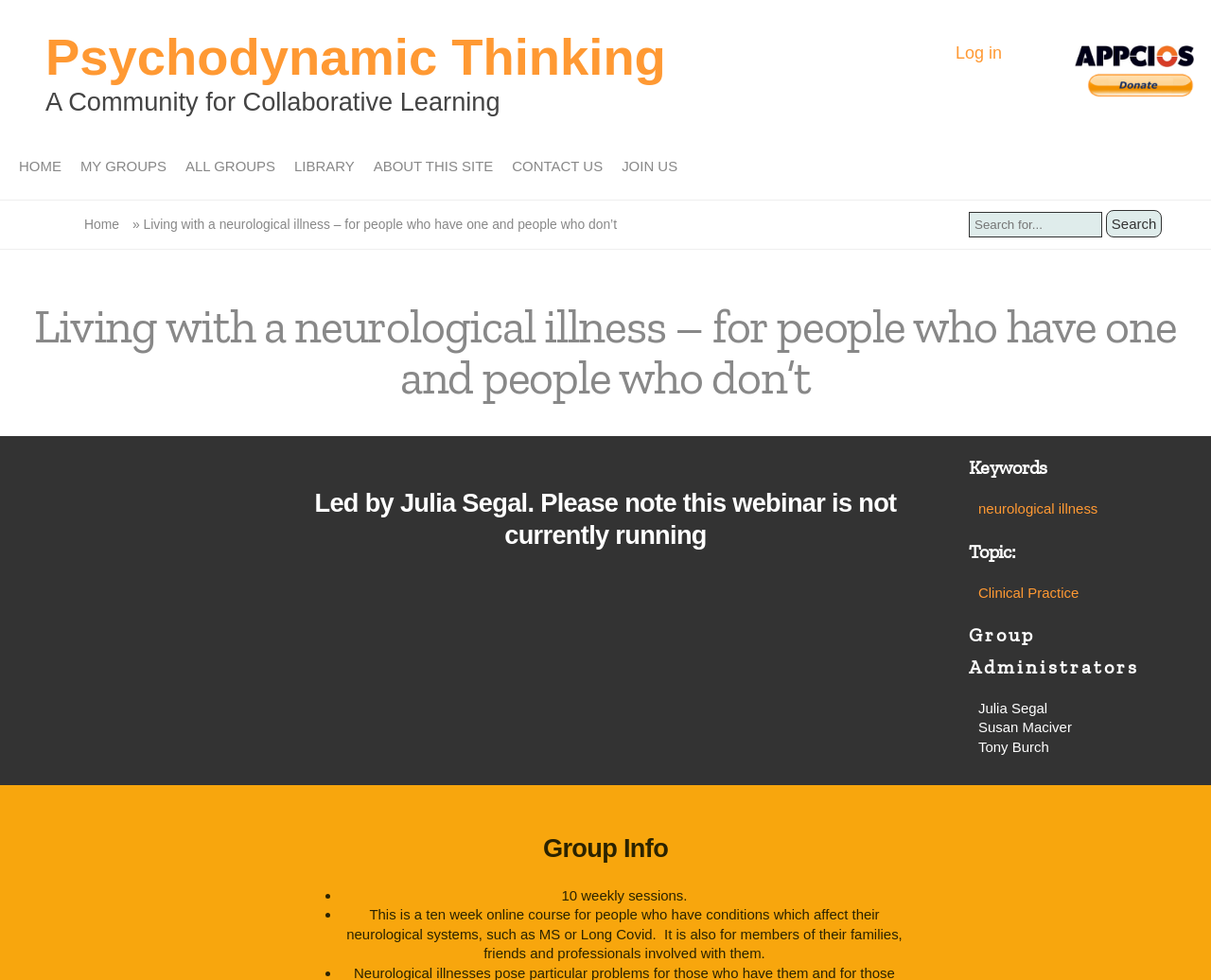Please locate the UI element described by "Home" and provide its bounding box coordinates.

[0.07, 0.221, 0.098, 0.237]